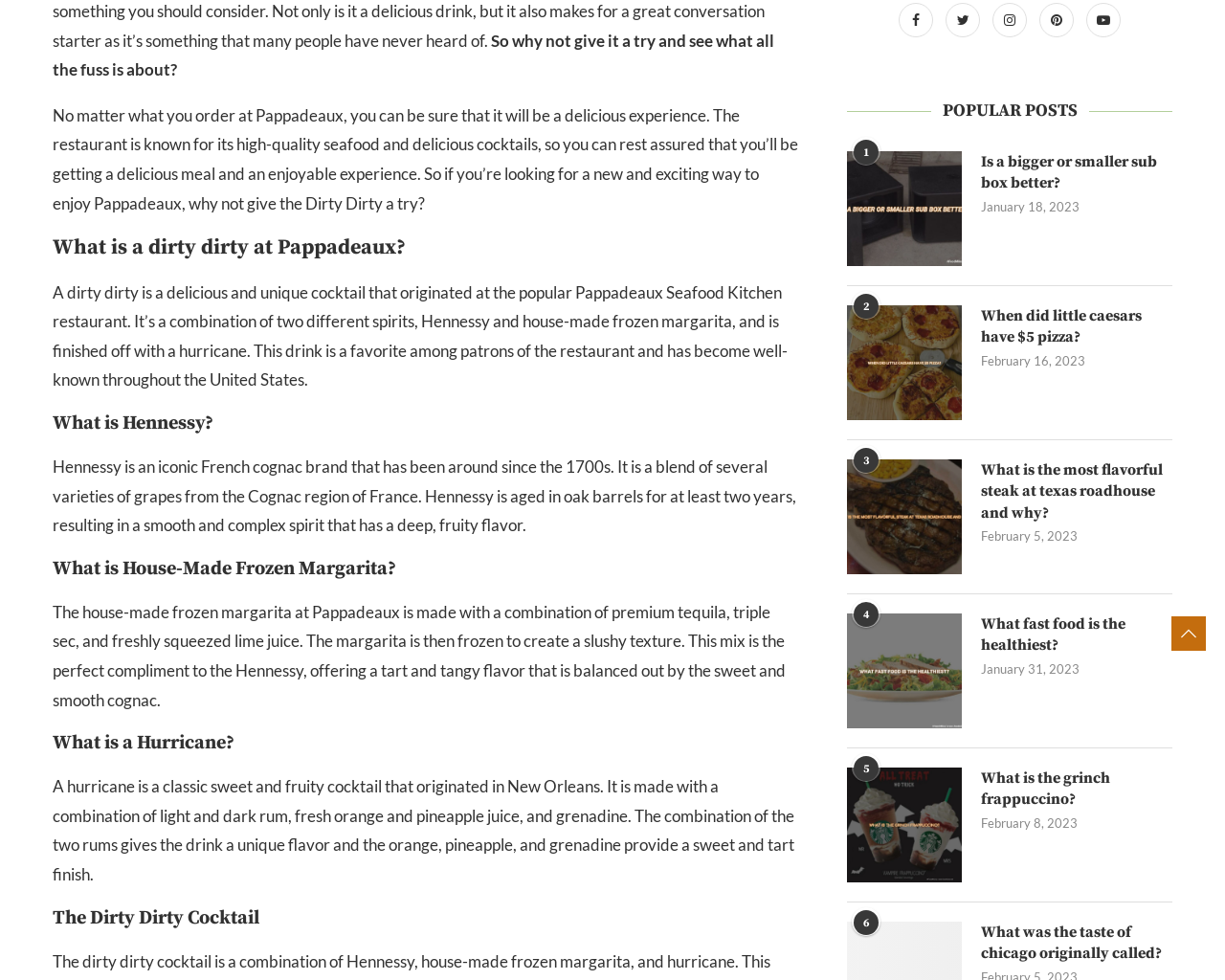Bounding box coordinates are given in the format (top-left x, top-left y, bottom-right x, bottom-right y). All values should be floating point numbers between 0 and 1. Provide the bounding box coordinate for the UI element described as: title="What is the grinch frappuccino?"

[0.691, 0.783, 0.785, 0.9]